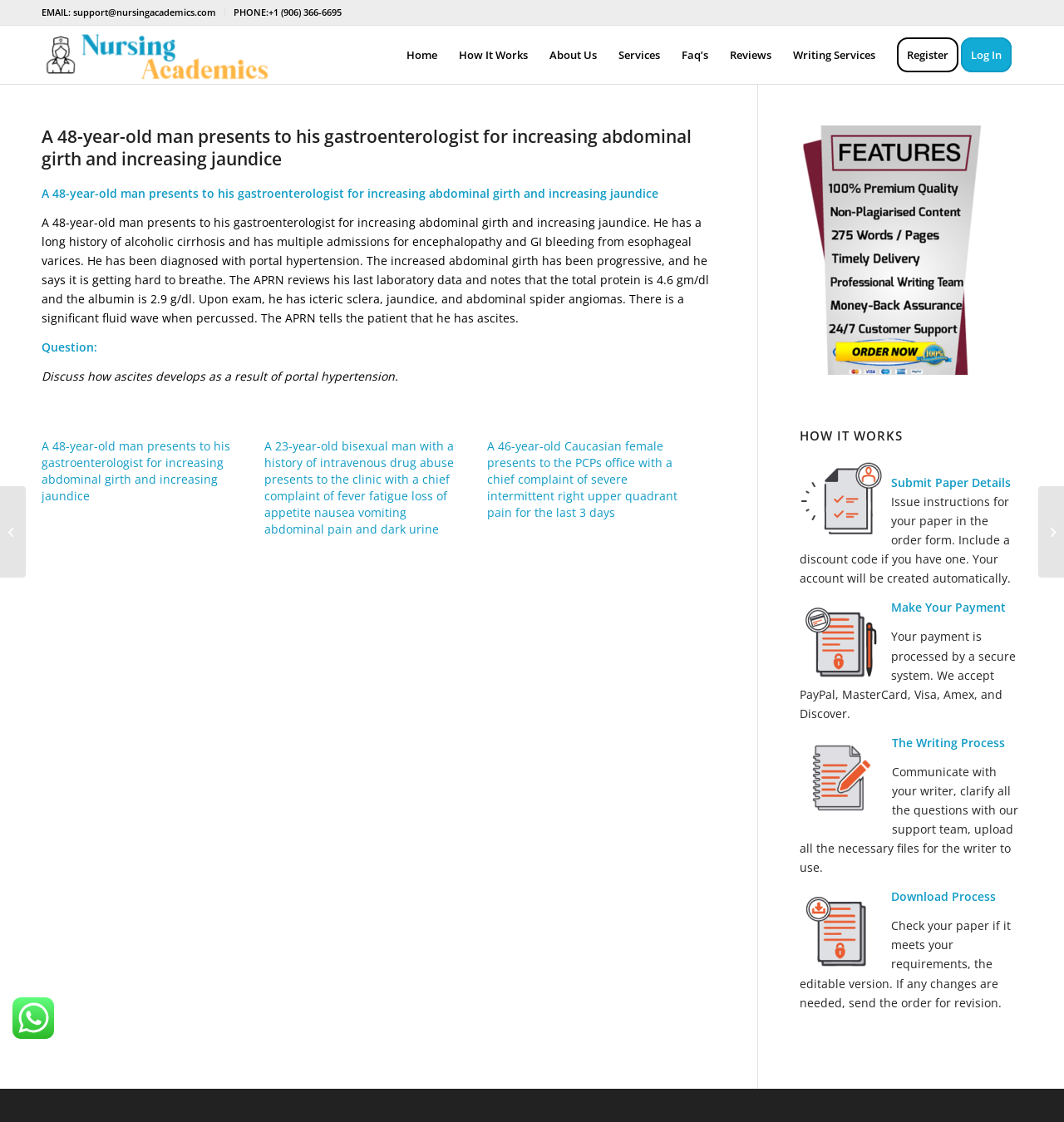Give a comprehensive overview of the webpage, including key elements.

This webpage appears to be a educational resource for nursing academics, with a focus on case studies and writing services. At the top of the page, there are contact information links for email and phone support, as well as a logo image for nursingacademics.com. 

Below the contact information, there is a menu bar with 8 menu items: Home, How It Works, About Us, Services, Faq's, Reviews, Writing Services, and Register/Log In. 

The main content of the page is an article about a 48-year-old man who presents to his gastroenterologist with increasing abdominal girth and jaundice. The article provides a detailed case study, including the patient's medical history, laboratory data, and physical examination results. 

Following the case study, there is a question and a prompt to discuss how ascites develops as a result of portal hypertension. Below this, there are three links to other case studies. 

On the right side of the page, there is a complementary section with a heading "HOW IT WORKS". This section provides a step-by-step guide to the writing process, including submitting paper details, making a payment, communicating with the writer, and downloading the final product. 

At the bottom of the page, there are two links to other case studies, and a small image in the bottom left corner.